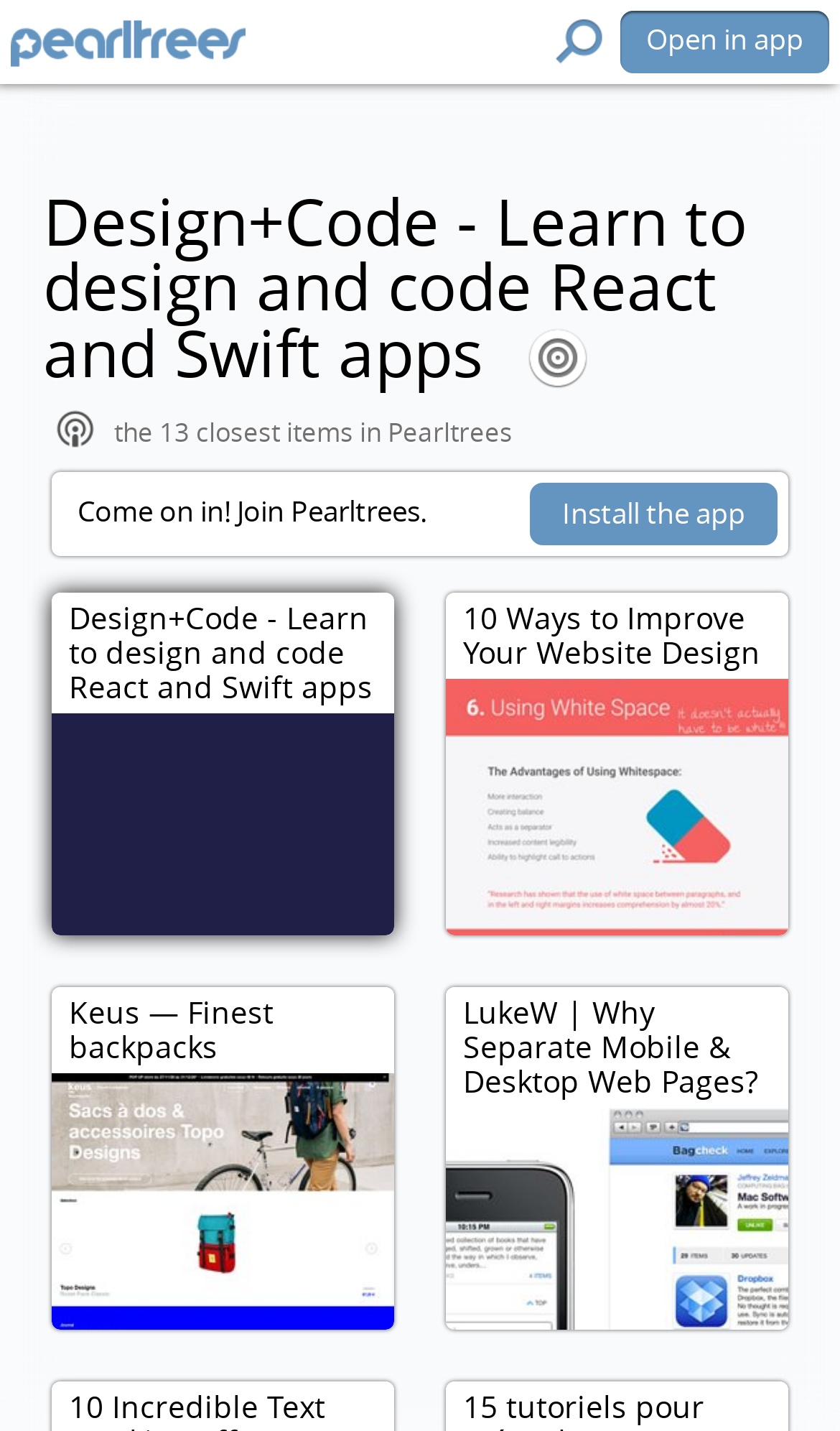What is the button text below the title?
From the image, provide a succinct answer in one word or a short phrase.

Install the app